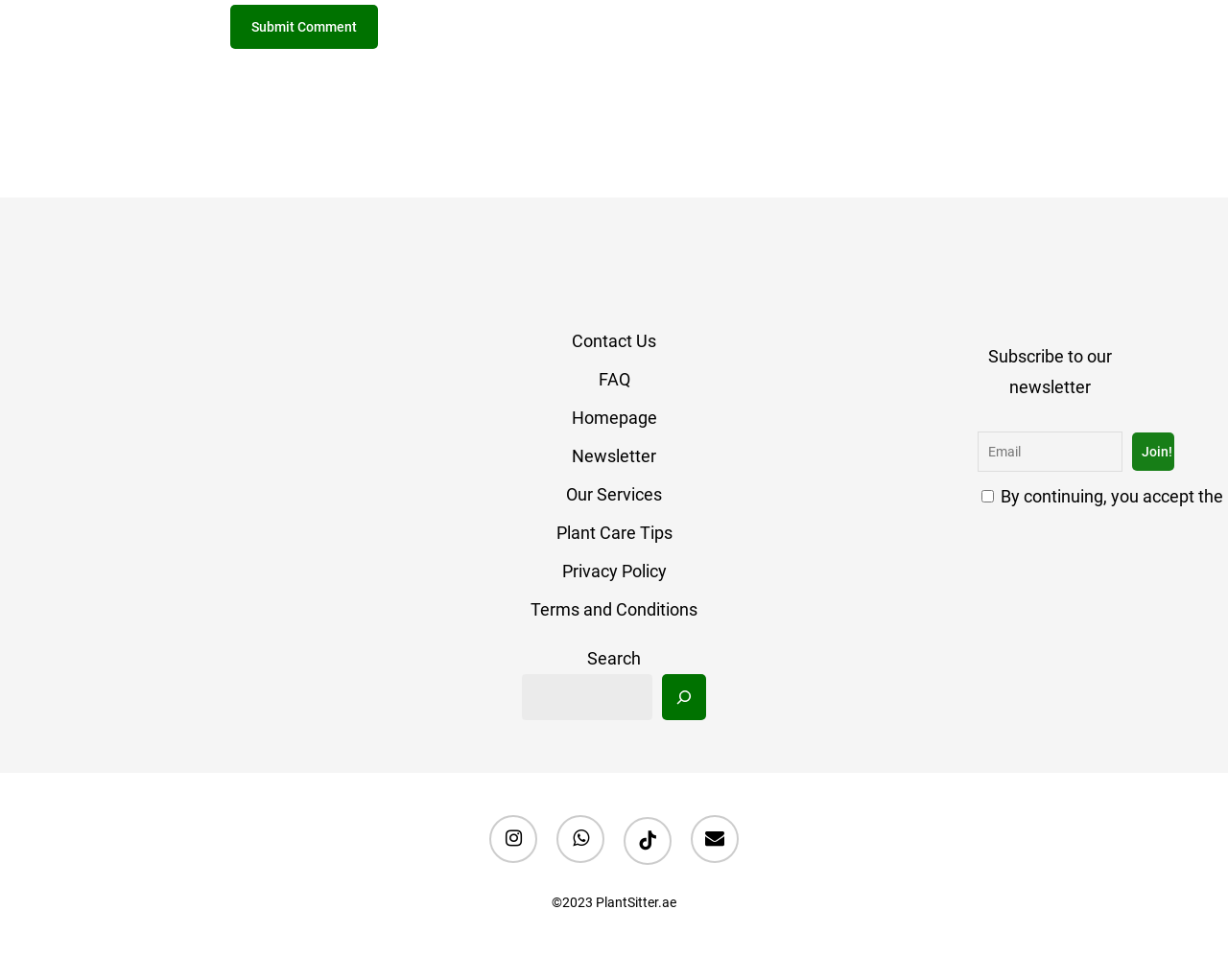Find the bounding box coordinates of the clickable region needed to perform the following instruction: "Search for something". The coordinates should be provided as four float numbers between 0 and 1, i.e., [left, top, right, bottom].

[0.425, 0.656, 0.575, 0.735]